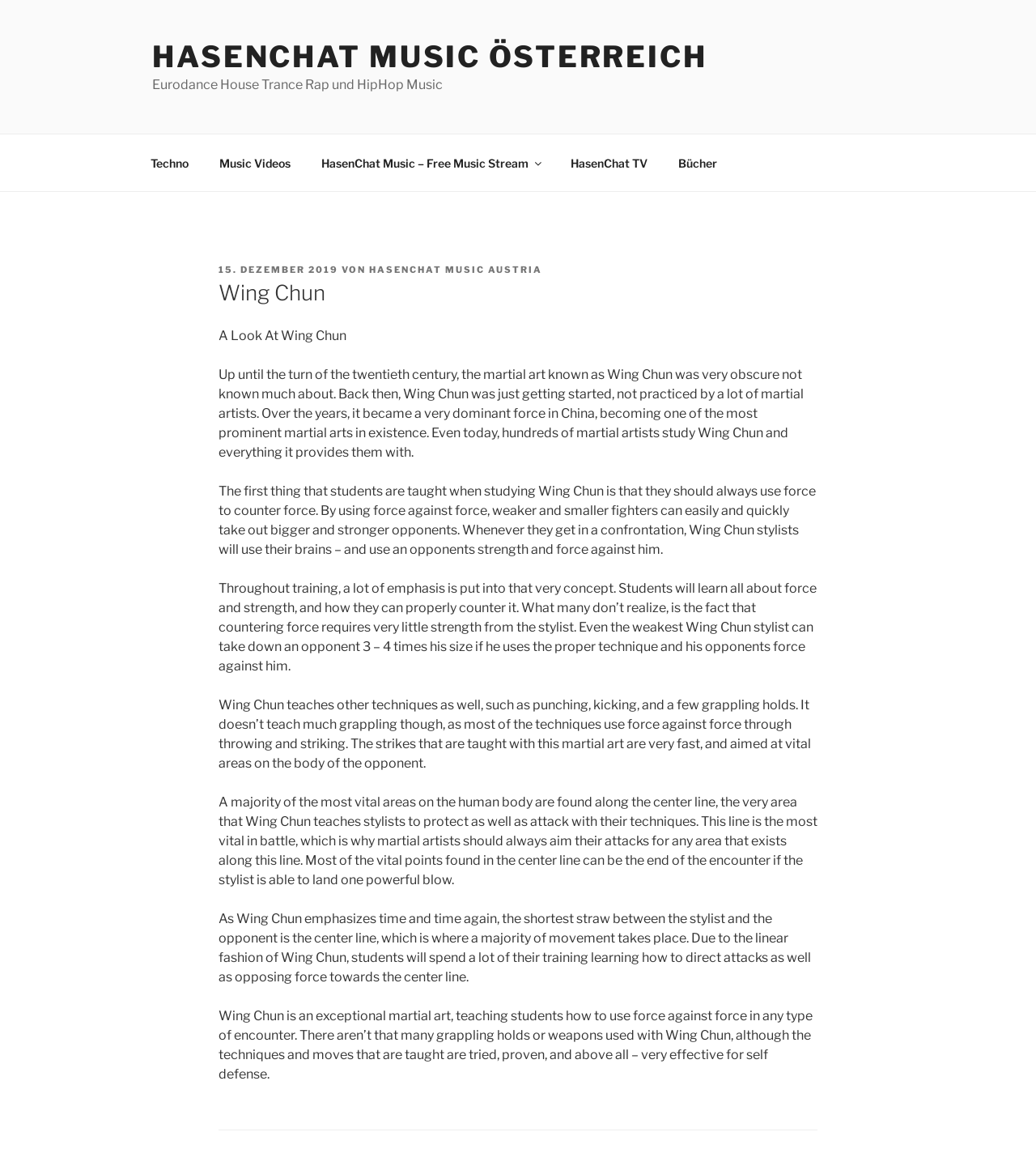Identify and provide the bounding box for the element described by: "parent_node: Home aria-label="Home"".

None